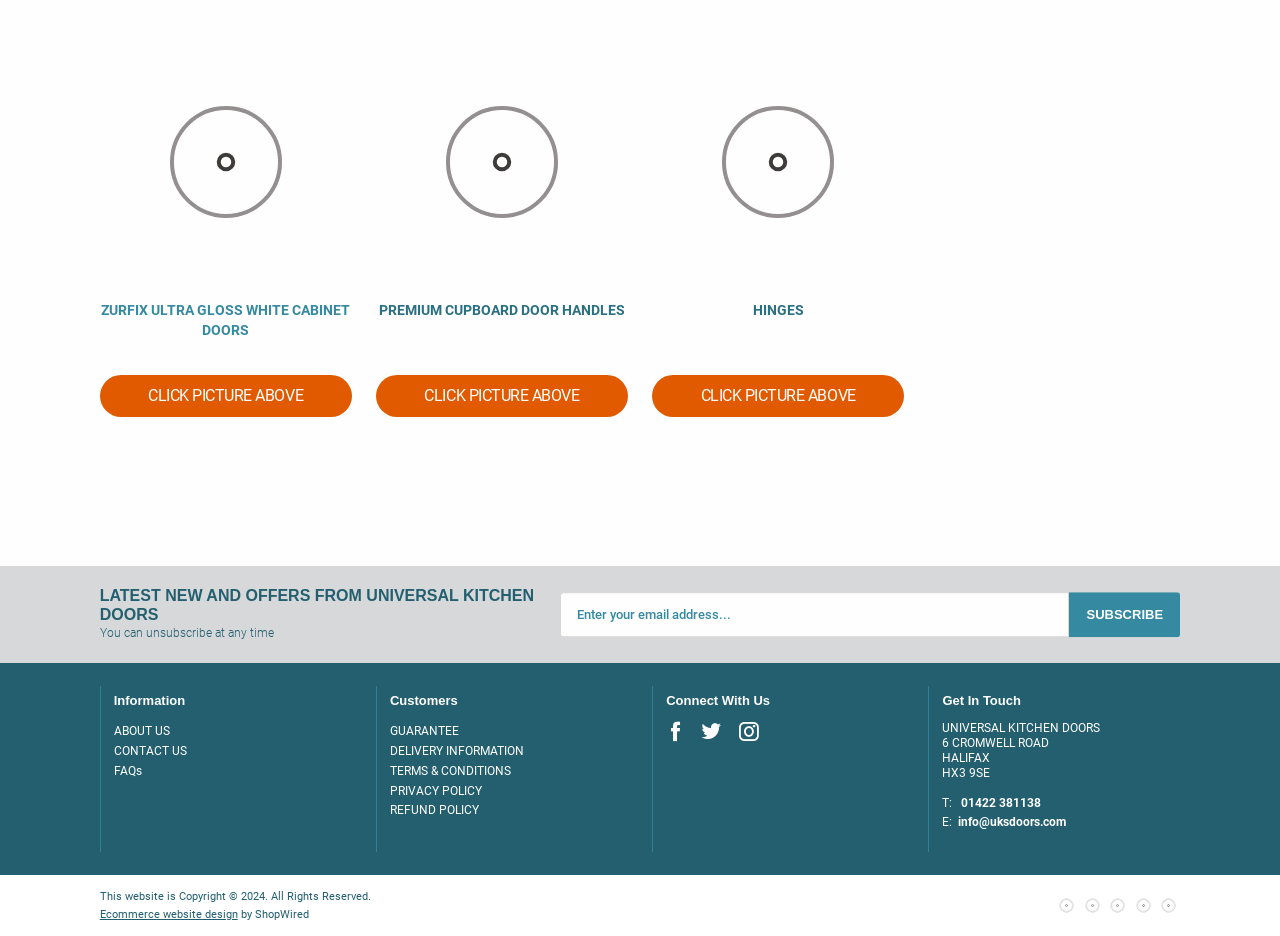Refer to the element description PREMIUM CUPBOARD DOOR HANDLES and identify the corresponding bounding box in the screenshot. Format the coordinates as (top-left x, top-left y, bottom-right x, bottom-right y) with values in the range of 0 to 1.

[0.296, 0.323, 0.488, 0.34]